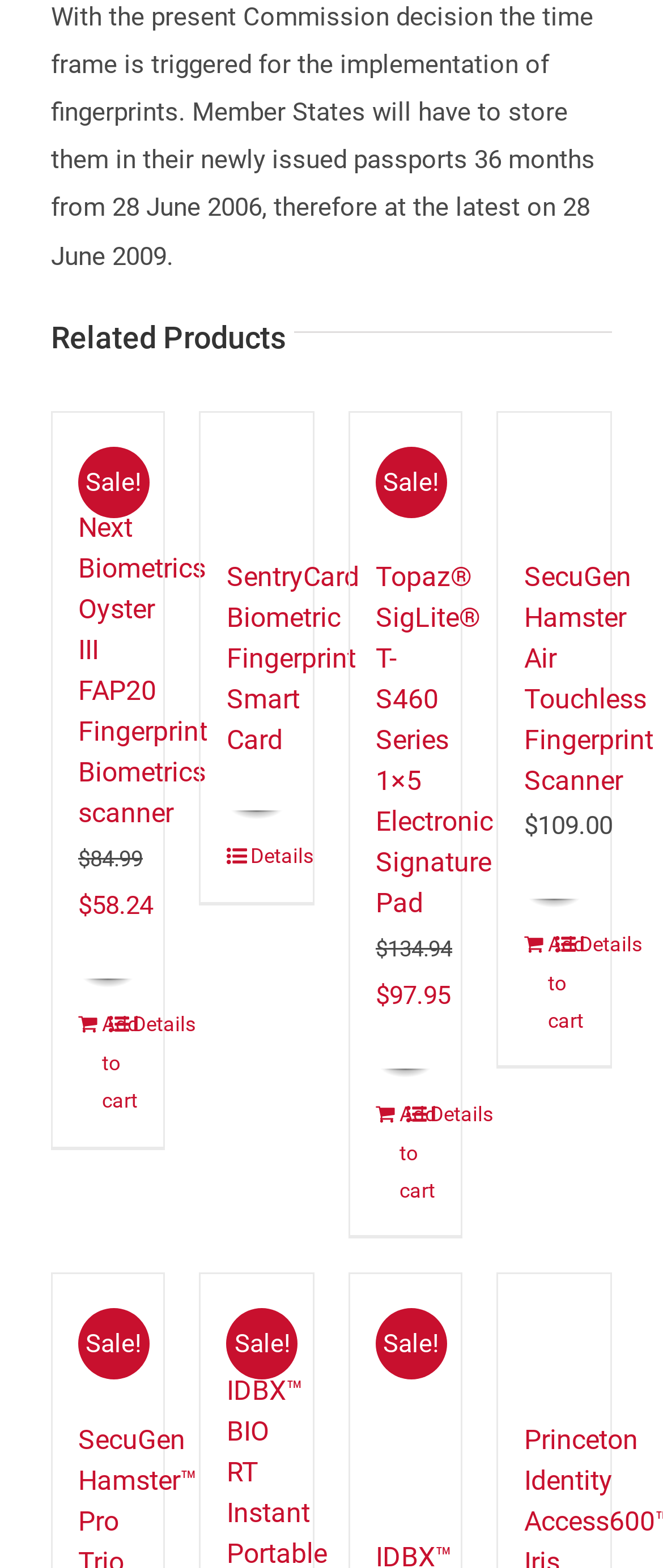Bounding box coordinates are specified in the format (top-left x, top-left y, bottom-right x, bottom-right y). All values are floating point numbers bounded between 0 and 1. Please provide the bounding box coordinate of the region this sentence describes: Add to cart

[0.791, 0.591, 0.836, 0.664]